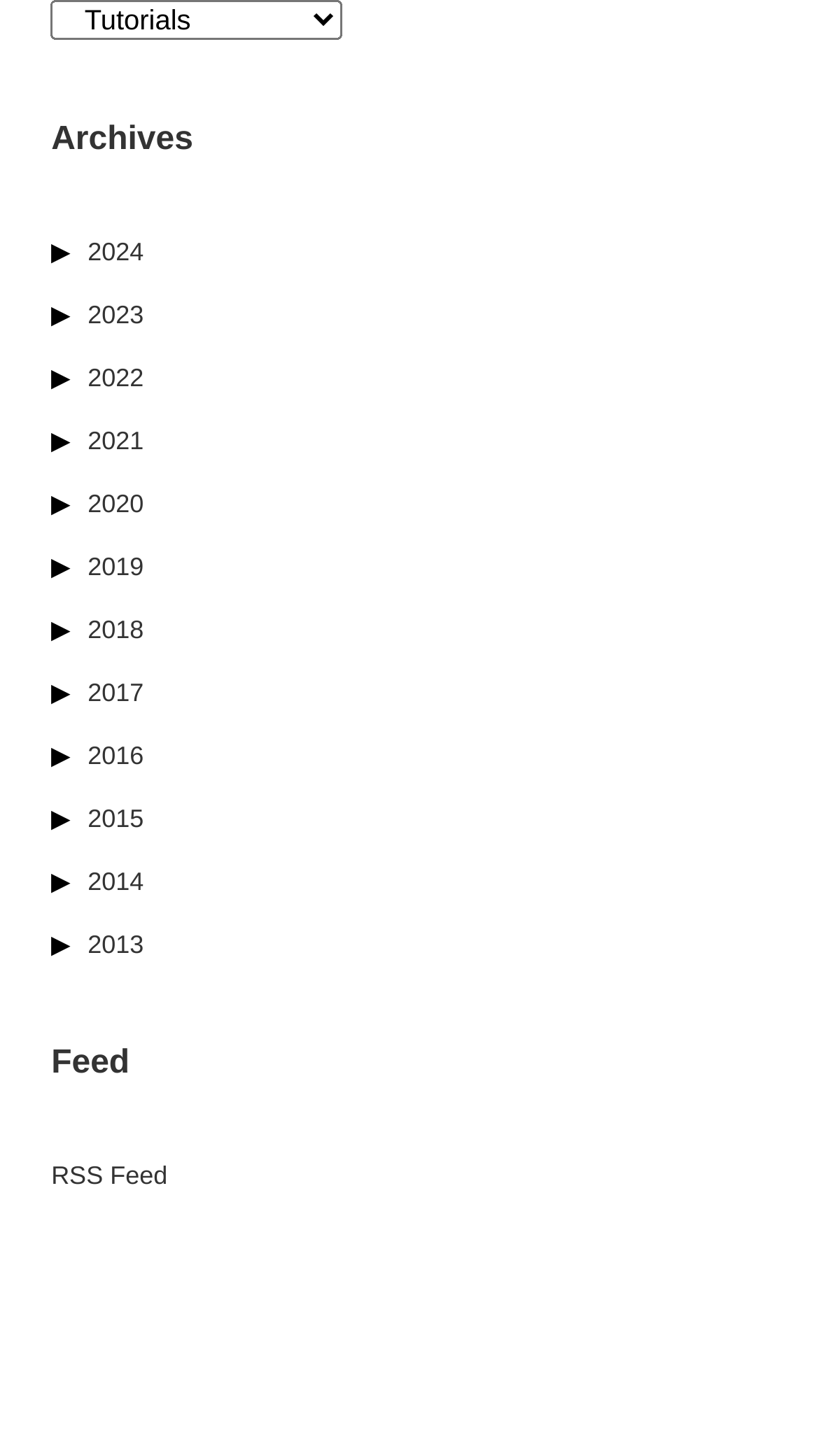Provide a one-word or one-phrase answer to the question:
What is the 'Feed' section for?

Providing RSS feed